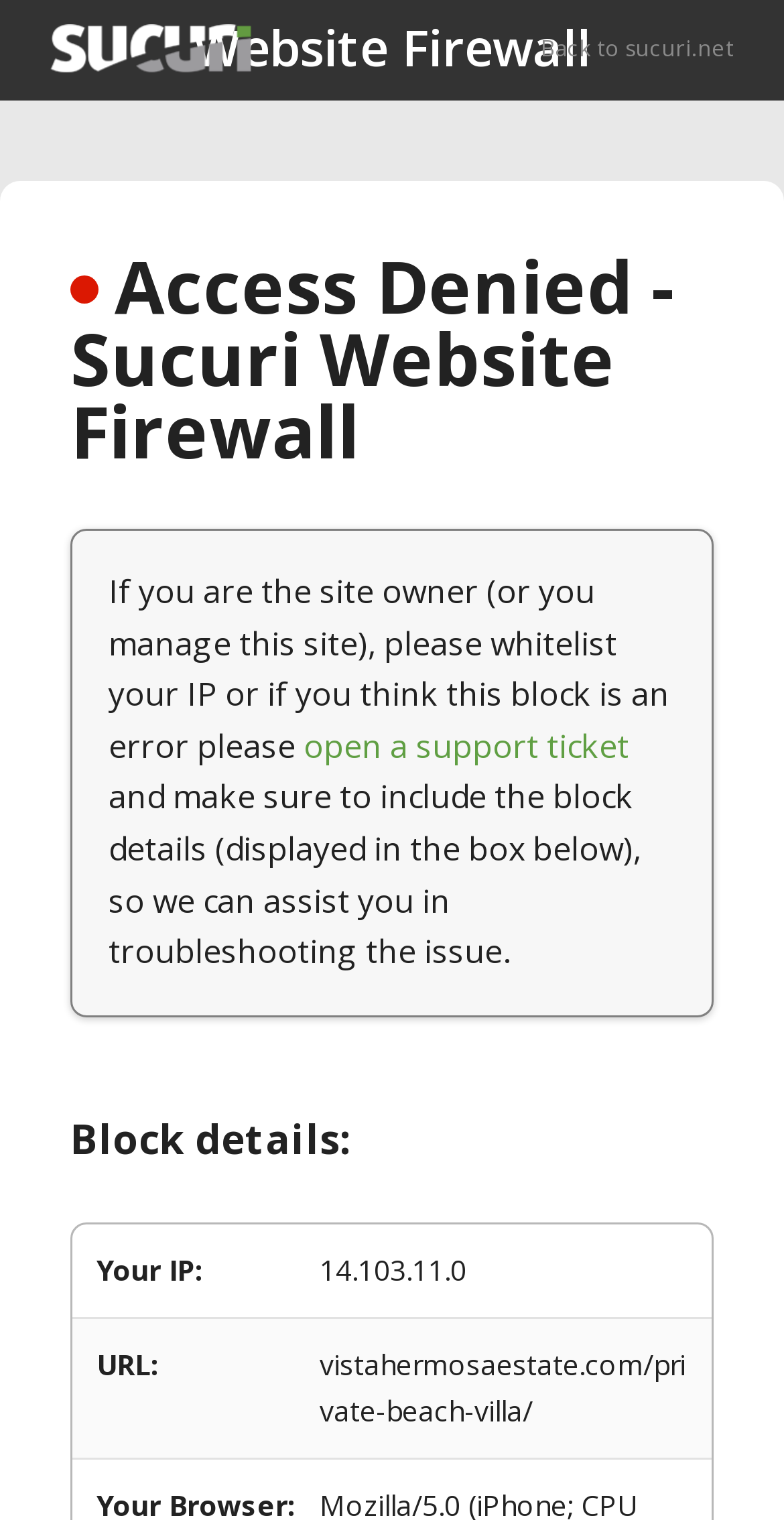Mark the bounding box of the element that matches the following description: "parent_node: Website Firewall".

[0.064, 0.016, 0.321, 0.048]